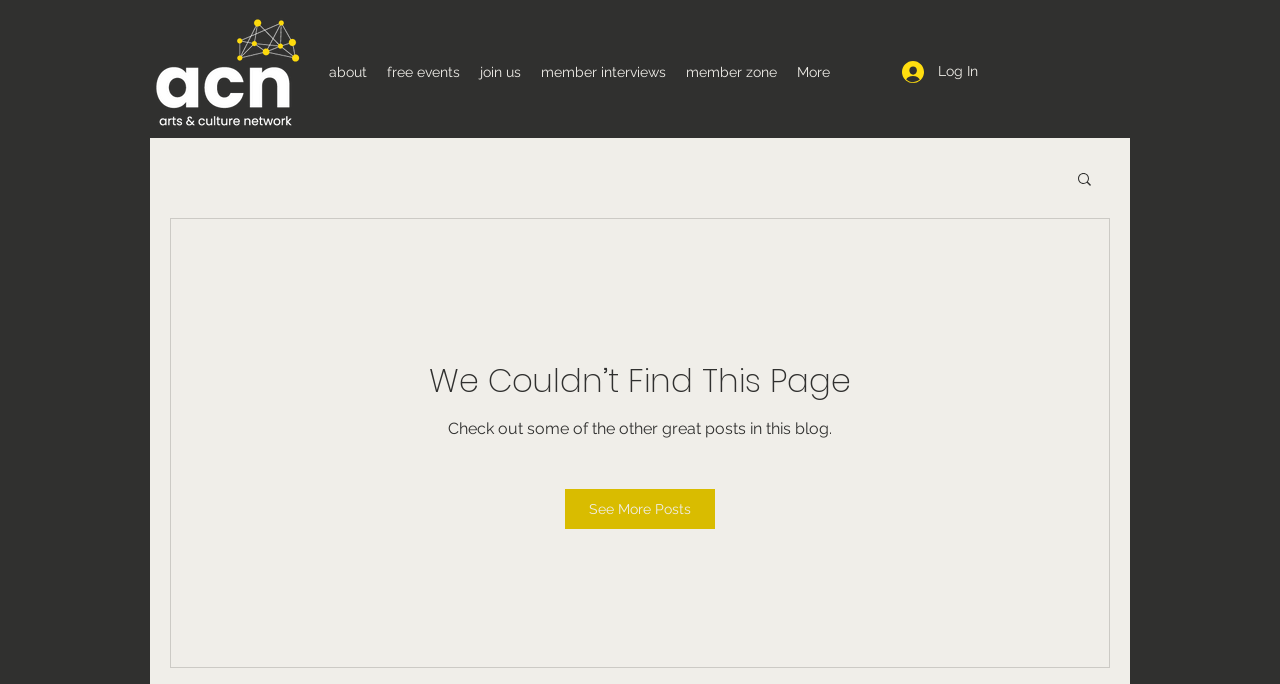Please find the bounding box coordinates for the clickable element needed to perform this instruction: "click on about link".

[0.249, 0.083, 0.295, 0.127]